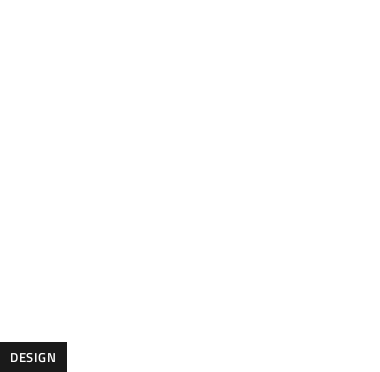Explain in detail what you see in the image.

The image features a stylish wardrobe, essential for modern interior design, emphasizing organization and aesthetic appeal. Positioned within an article discussing tips for selecting a designer to optimize wardrobe space and style, this image serves as a visual guide to inspire readers considering a redesign. The focus on clean lines and thoughtful design showcases the balance between functionality and personal flair, aligning perfectly with contemporary home decor trends. This wardrobe exemplifies how carefully curated storage solutions can enhance both practicality and the overall visual harmony of living spaces.